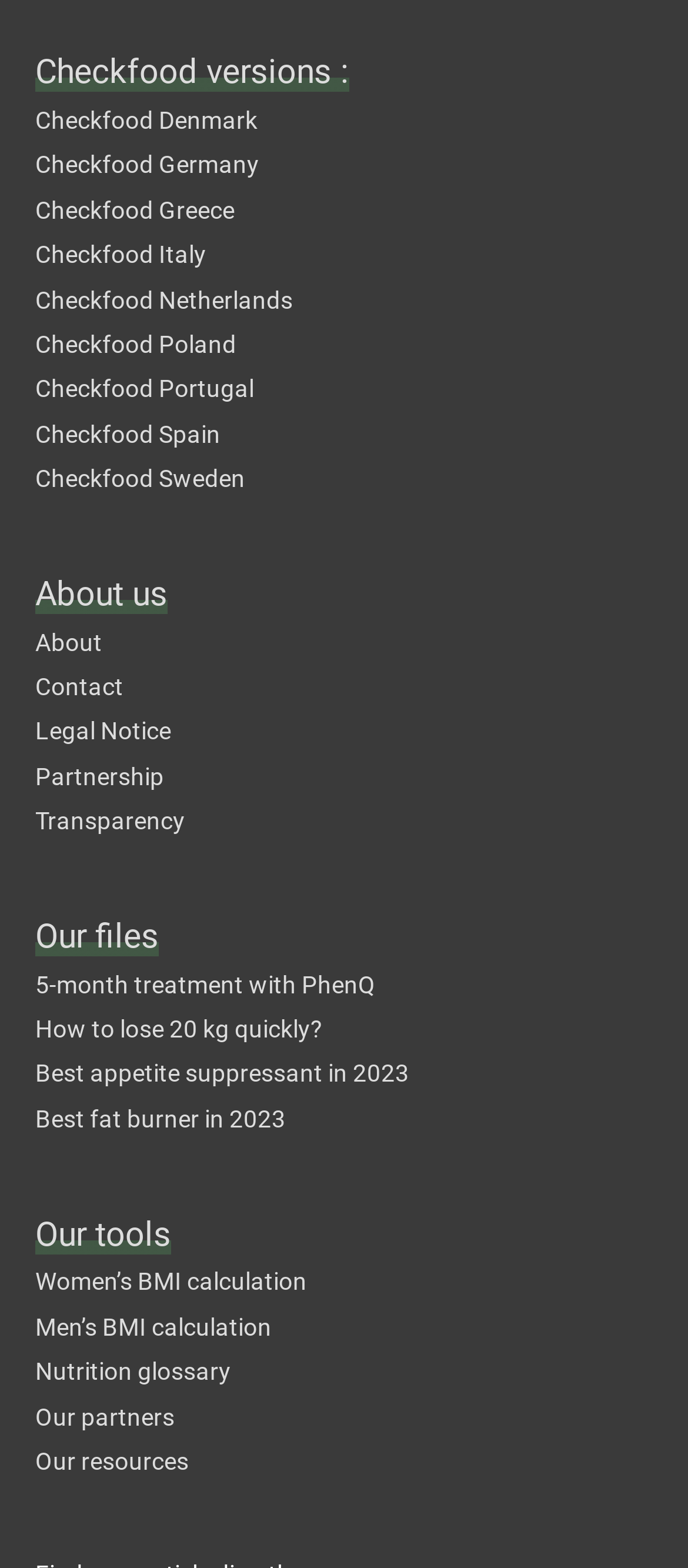Determine the bounding box coordinates for the UI element with the following description: "Best fat burner in 2023". The coordinates should be four float numbers between 0 and 1, represented as [left, top, right, bottom].

[0.051, 0.704, 0.415, 0.722]